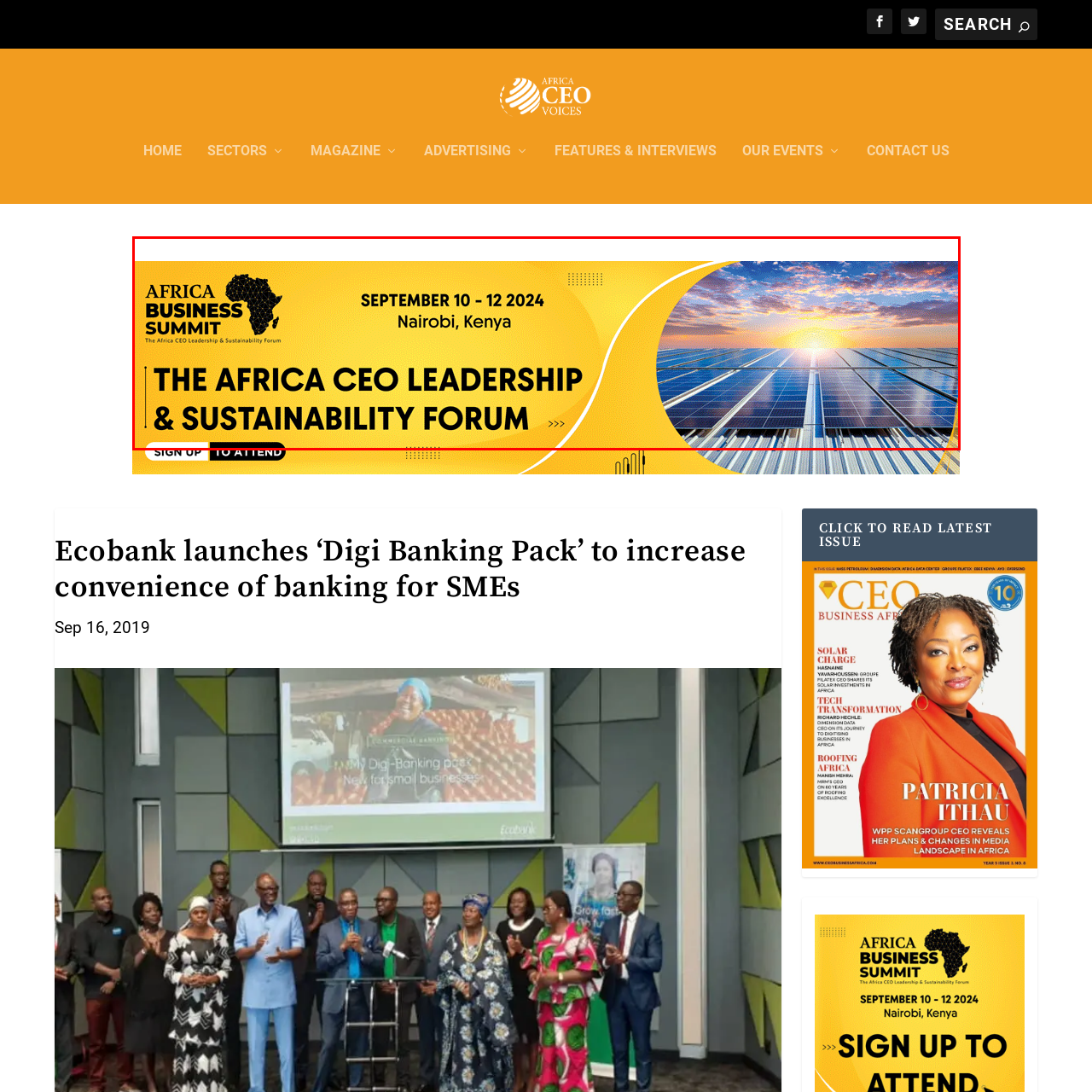Direct your attention to the image marked by the red box and answer the given question using a single word or phrase:
What is the event focused on?

Leadership and sustainability